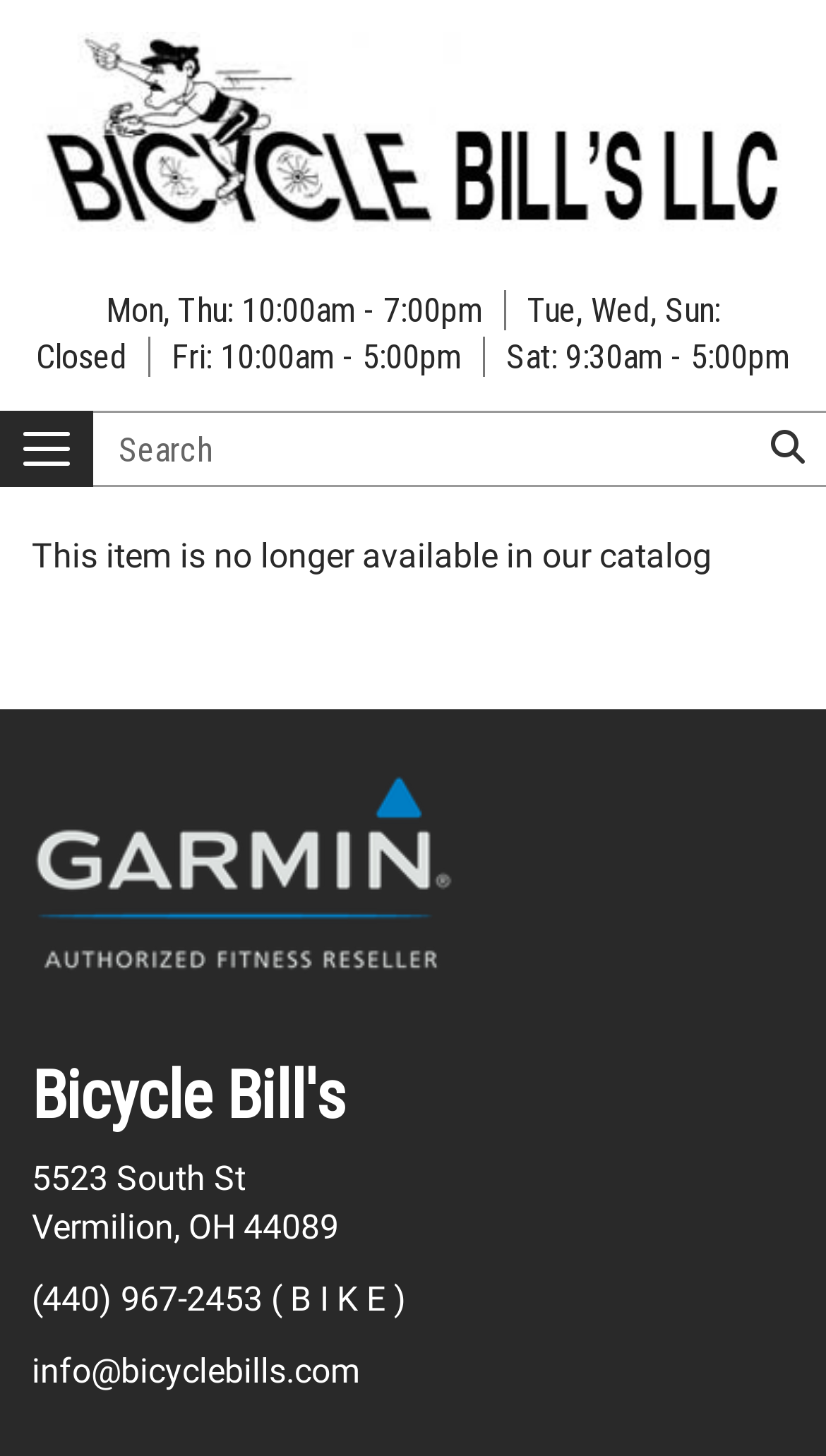Analyze the image and provide a detailed answer to the question: What is the email address of Bicycle Bill's?

I found the email address by looking at the link elements on the webpage. The element with the text 'info@bicyclebills.com' indicates that the email address of Bicycle Bill's is info@bicyclebills.com.